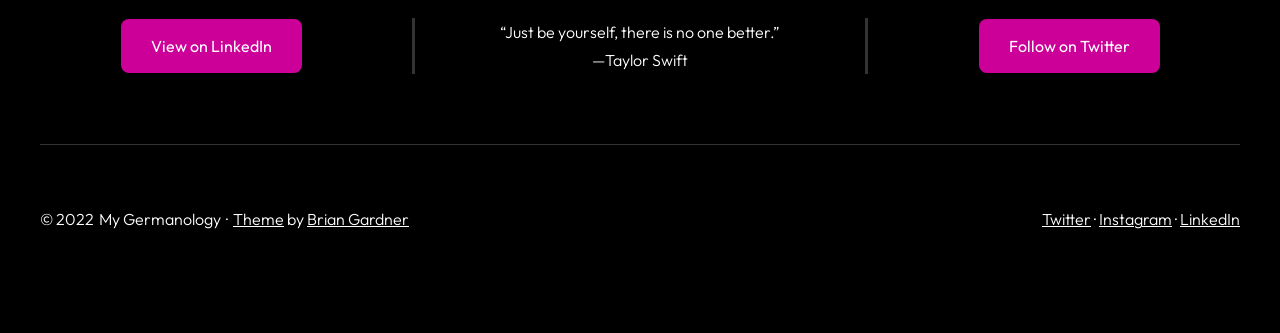Give a concise answer using only one word or phrase for this question:
What is the name of the theme author?

Brian Gardner